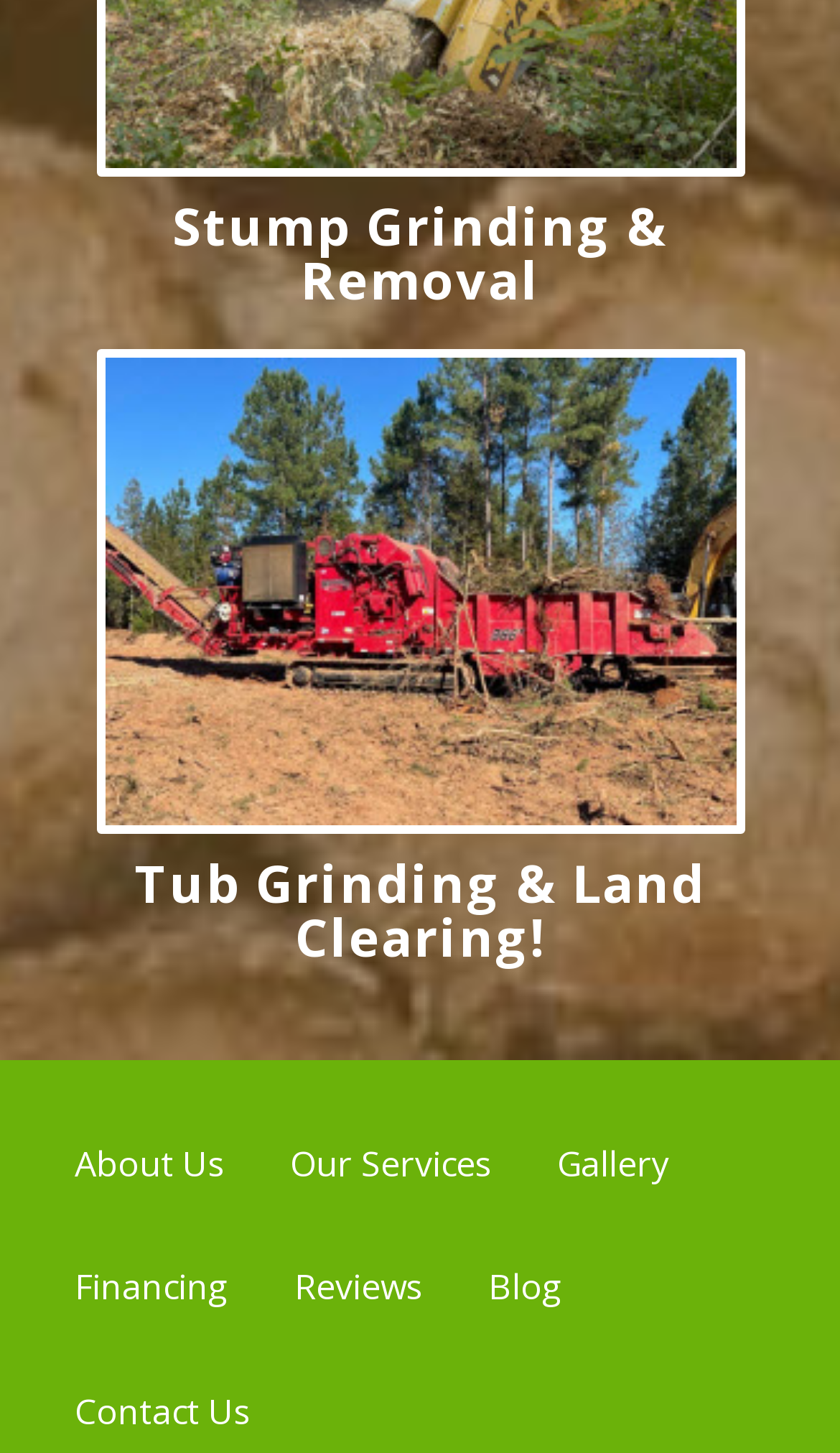Give a one-word or short-phrase answer to the following question: 
What is the main service offered by this company?

Stump Grinding & Removal